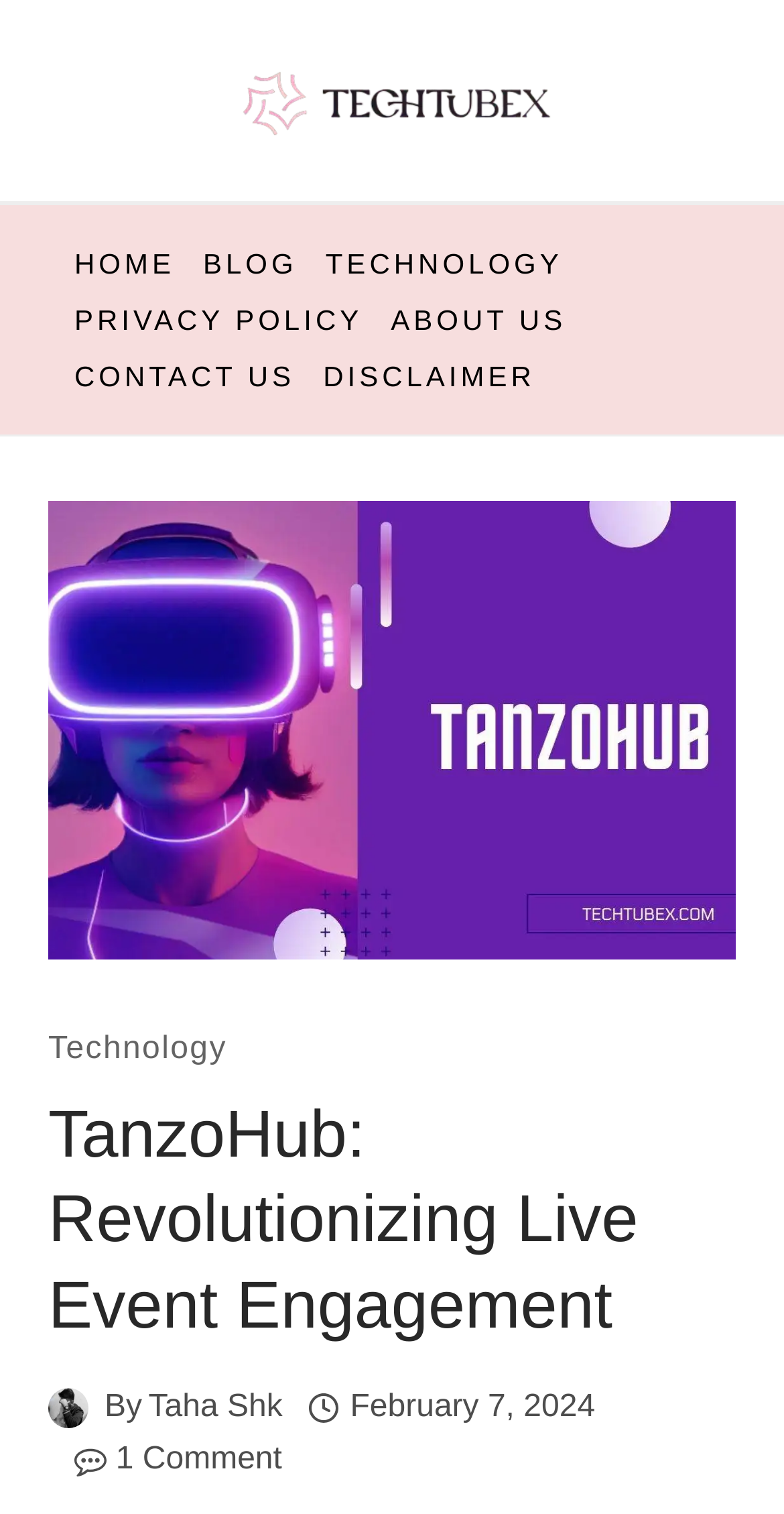Specify the bounding box coordinates of the element's region that should be clicked to achieve the following instruction: "learn about technology". The bounding box coordinates consist of four float numbers between 0 and 1, in the format [left, top, right, bottom].

[0.397, 0.155, 0.736, 0.193]